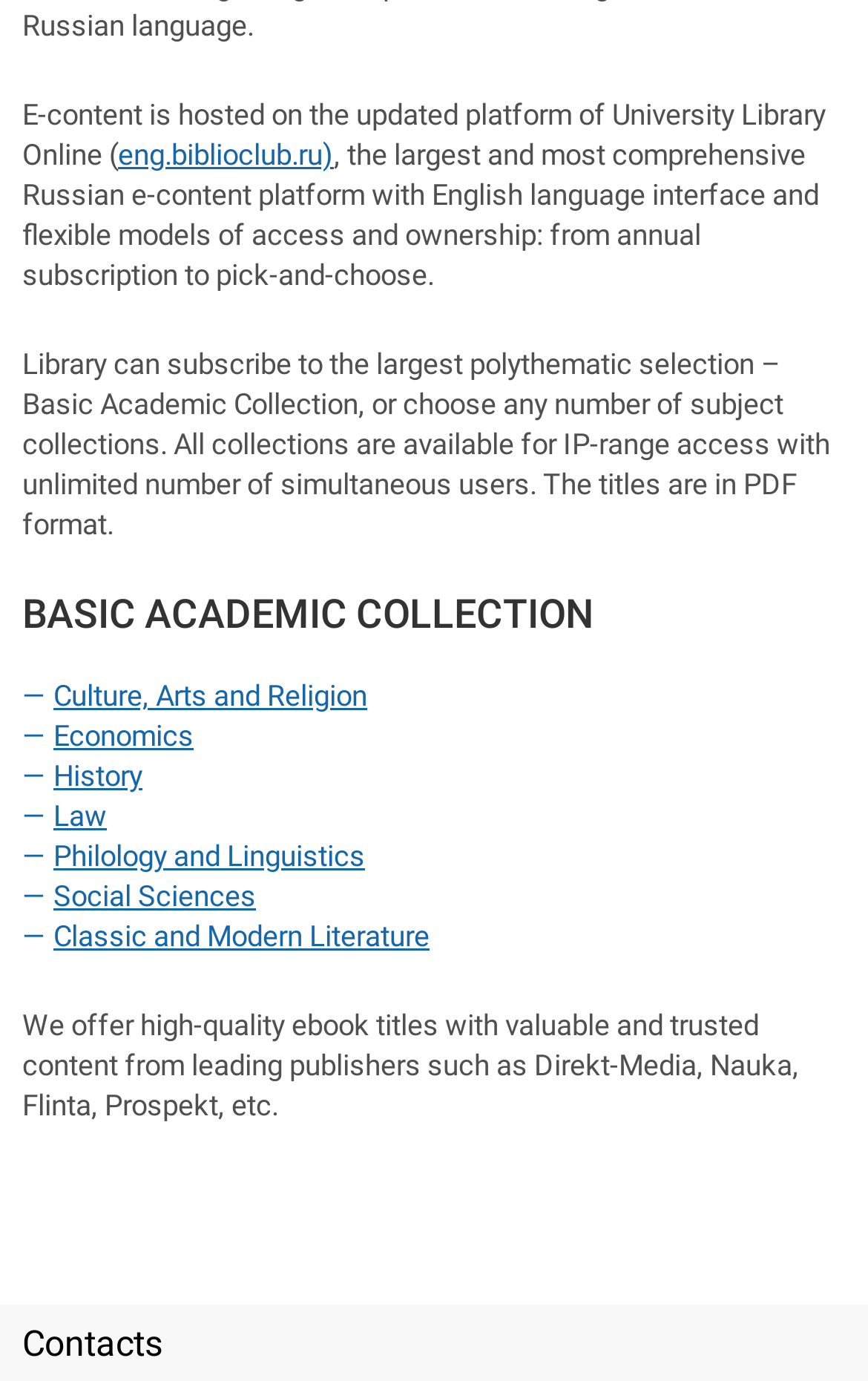Extract the bounding box coordinates of the UI element described by: "Classic and Modern Literature". The coordinates should include four float numbers ranging from 0 to 1, e.g., [left, top, right, bottom].

[0.062, 0.666, 0.495, 0.69]